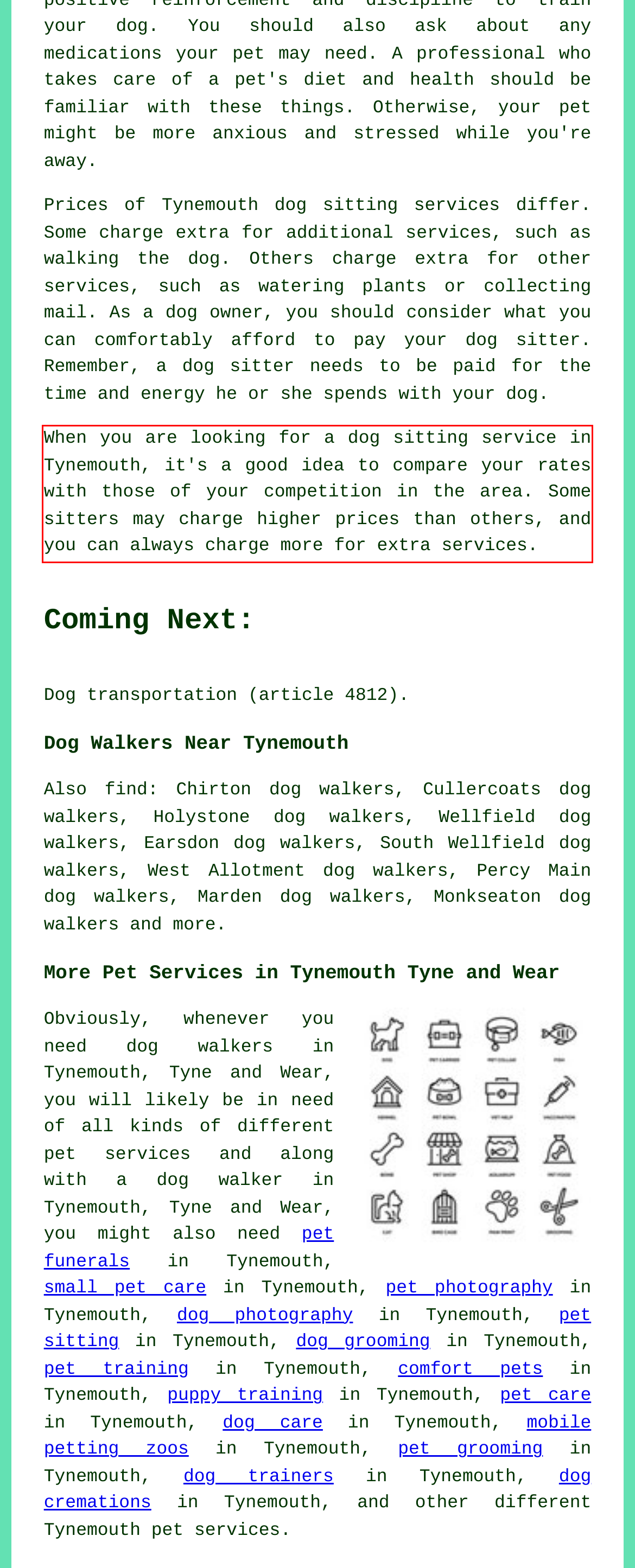Please look at the screenshot provided and find the red bounding box. Extract the text content contained within this bounding box.

When you are looking for a dog sitting service in Tynemouth, it's a good idea to compare your rates with those of your competition in the area. Some sitters may charge higher prices than others, and you can always charge more for extra services.